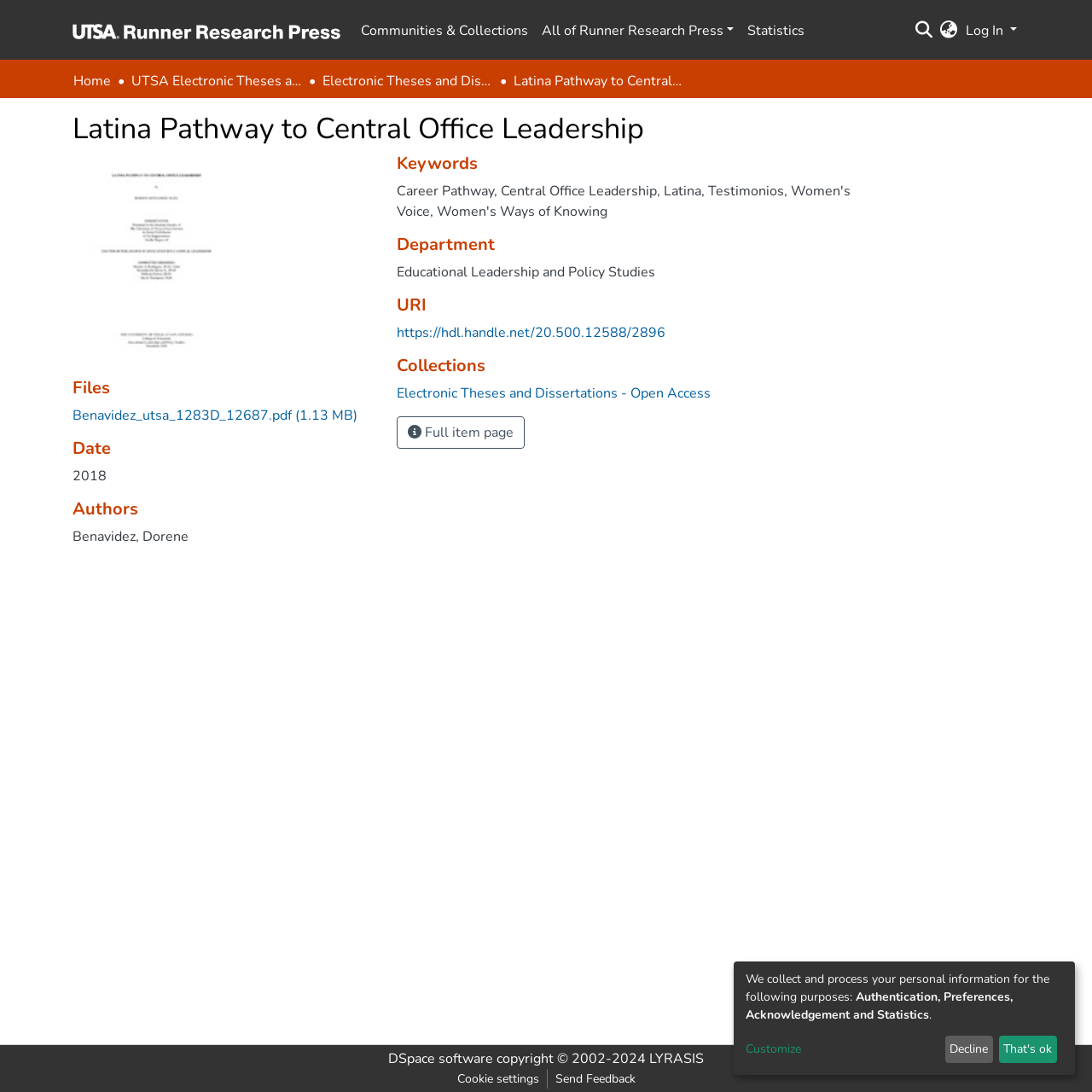Predict the bounding box coordinates of the area that should be clicked to accomplish the following instruction: "Log in to the system". The bounding box coordinates should consist of four float numbers between 0 and 1, i.e., [left, top, right, bottom].

[0.882, 0.013, 0.934, 0.043]